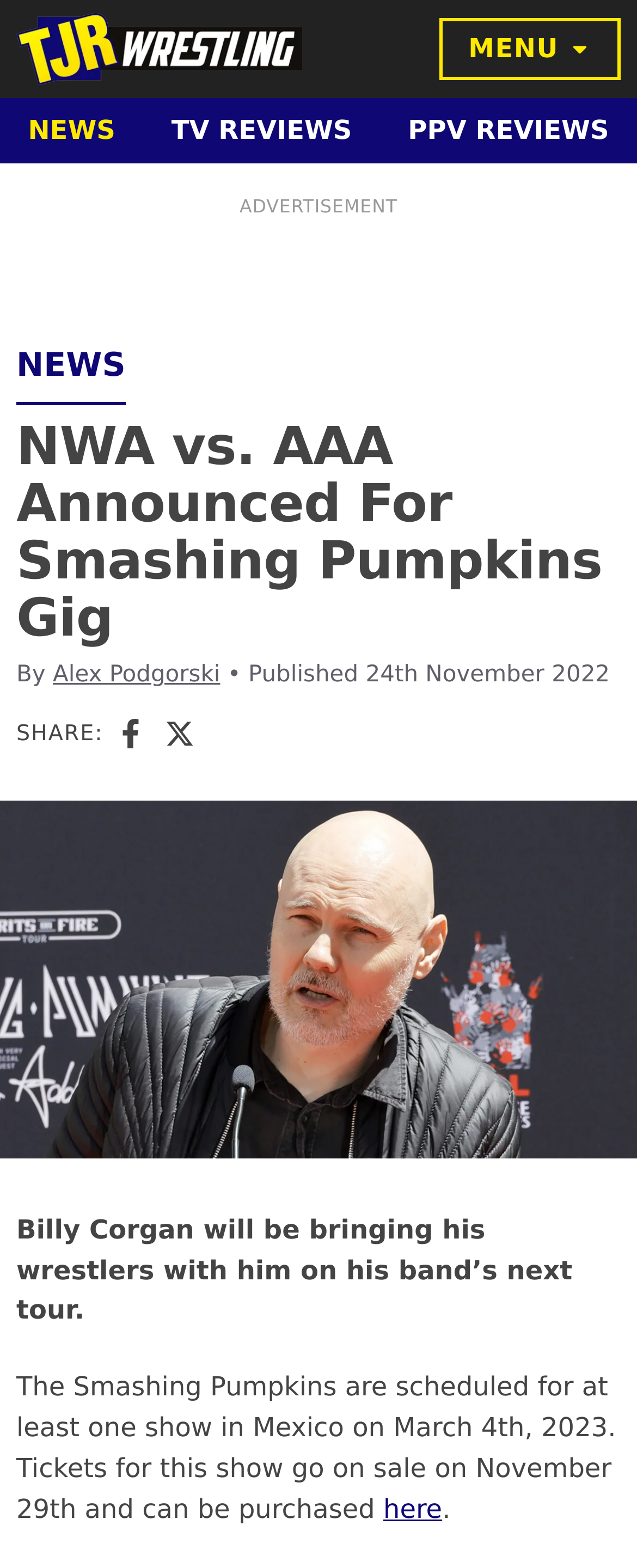Find the bounding box coordinates for the element that must be clicked to complete the instruction: "Toggle the menu". The coordinates should be four float numbers between 0 and 1, indicated as [left, top, right, bottom].

[0.689, 0.011, 0.974, 0.051]